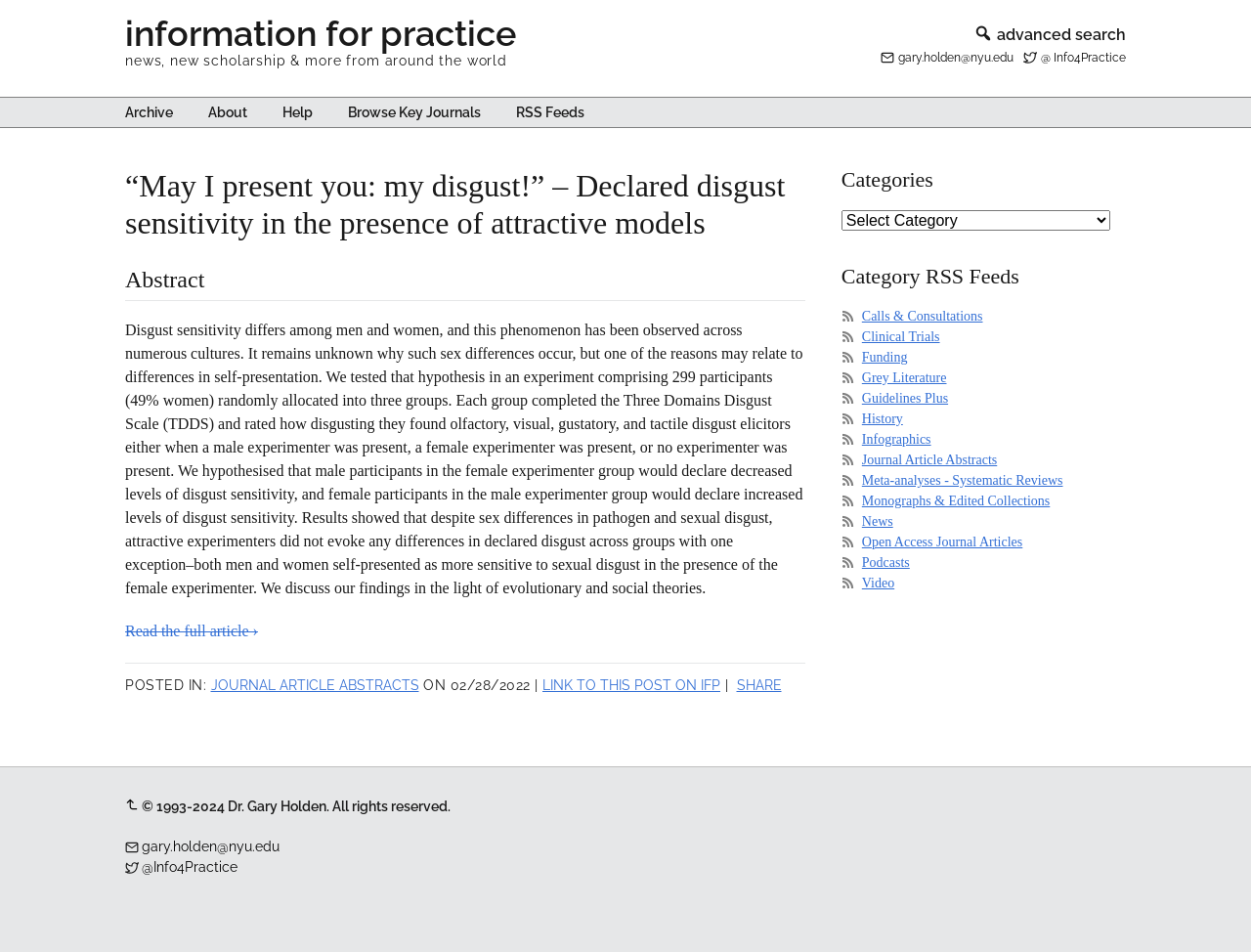Give a one-word or phrase response to the following question: What is the author's email address?

gary.holden@nyu.edu